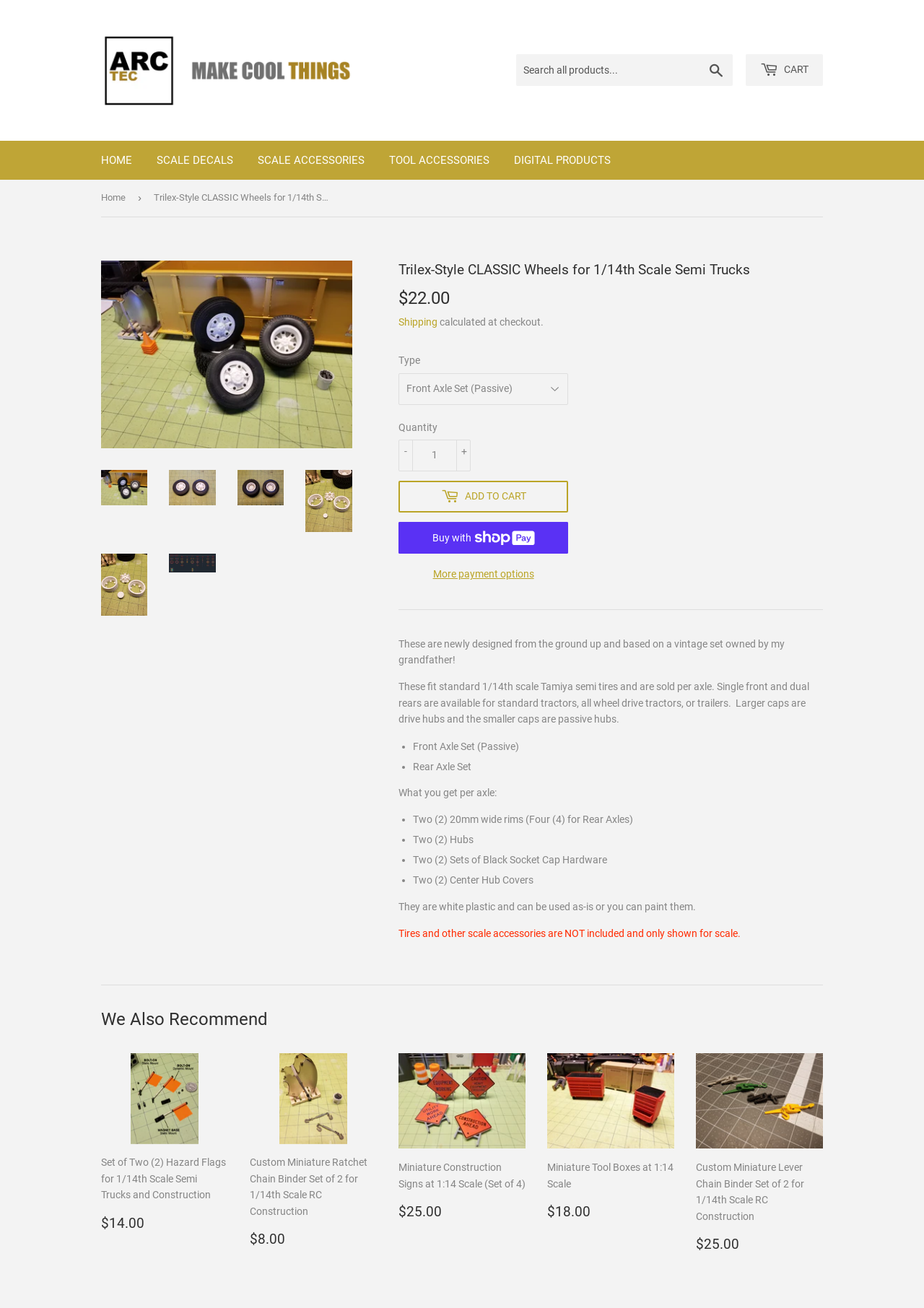Locate the bounding box coordinates of the area where you should click to accomplish the instruction: "View SCALE DECALS menu".

[0.158, 0.107, 0.264, 0.137]